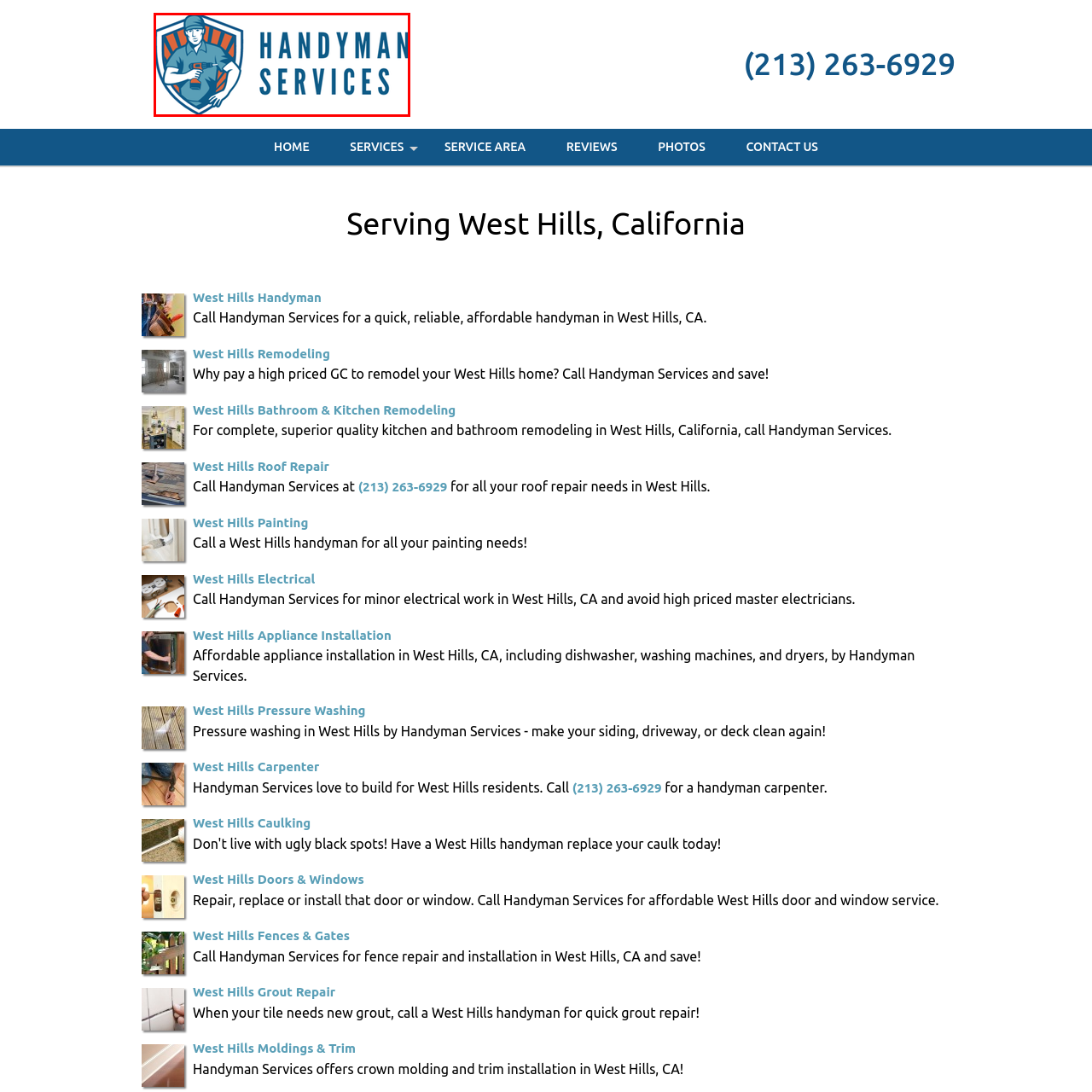What is the handyman holding in his hand?
Analyze the image segment within the red bounding box and respond to the question using a single word or brief phrase.

a power drill